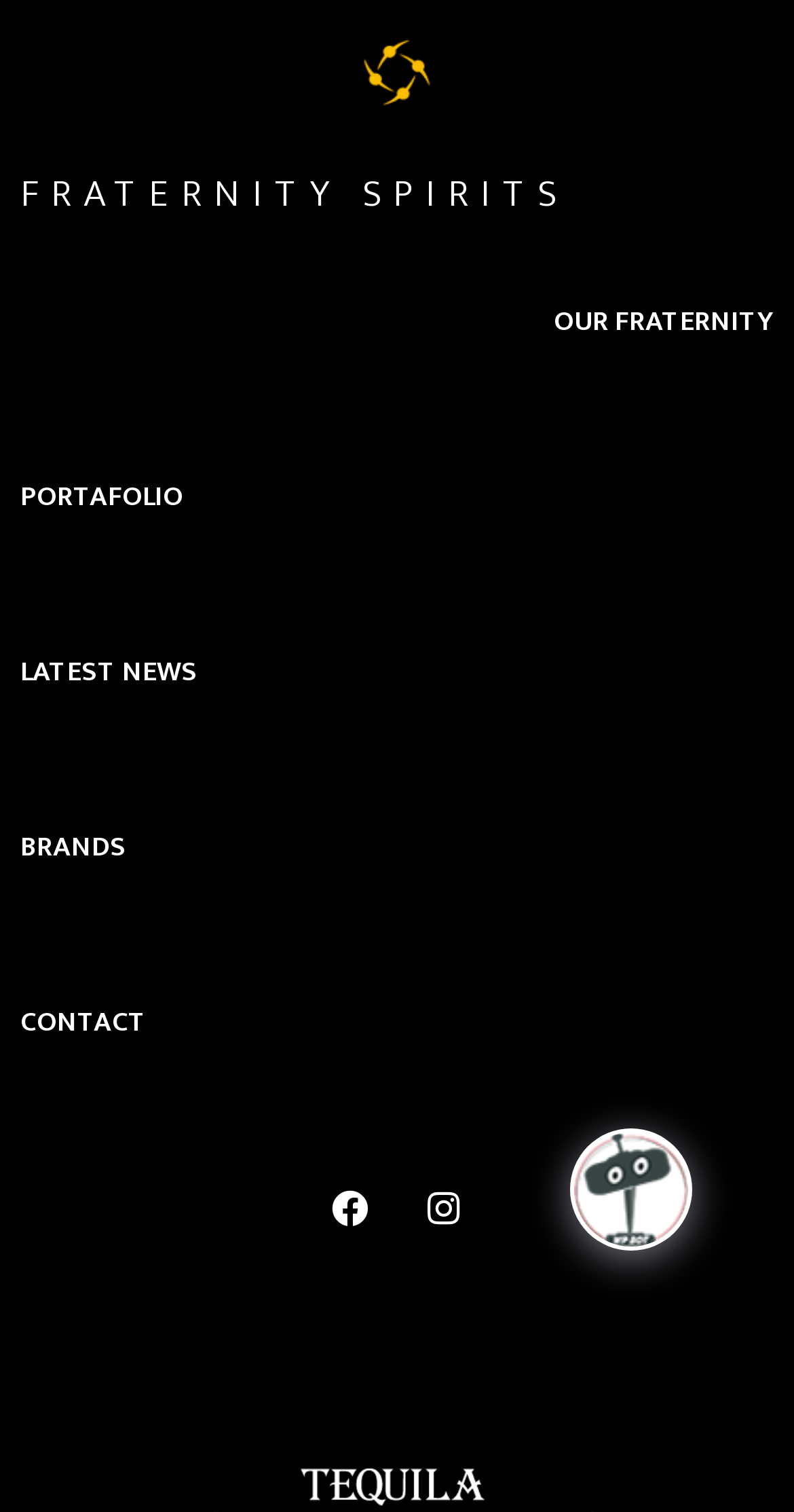Please locate the bounding box coordinates of the element that should be clicked to achieve the given instruction: "Check out PORTAFOLIO".

[0.026, 0.313, 0.231, 0.343]